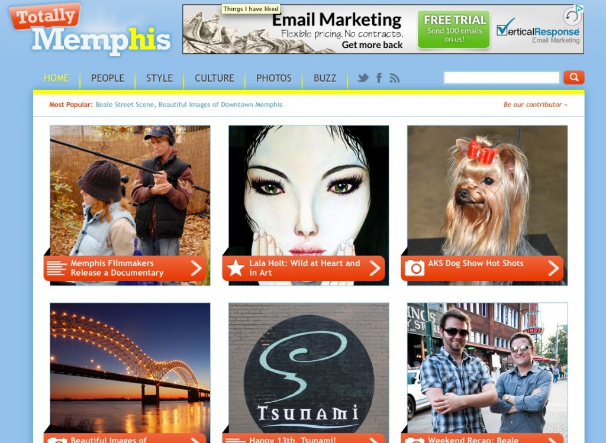Look at the image and answer the question in detail:
What is the purpose of the surrounding elements?

The surrounding elements on the webpage serve to provide a vibrant backdrop of Memphis culture, which includes links to various content related to the film and other engaging community topics, inviting readers to explore the rich tapestry of local artistry and storytelling.